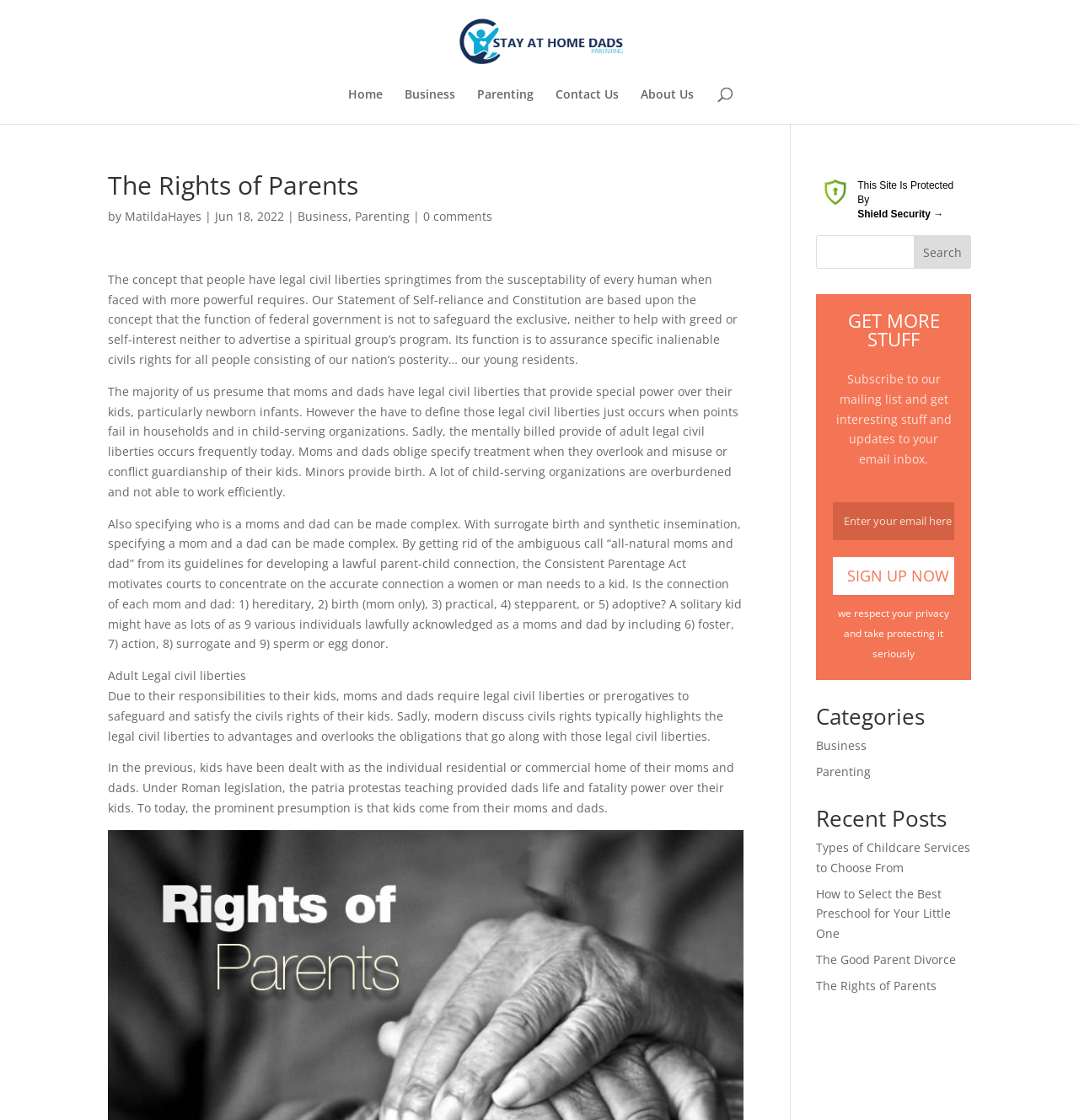Determine the bounding box coordinates of the area to click in order to meet this instruction: "Subscribe to the mailing list".

[0.772, 0.448, 0.884, 0.482]